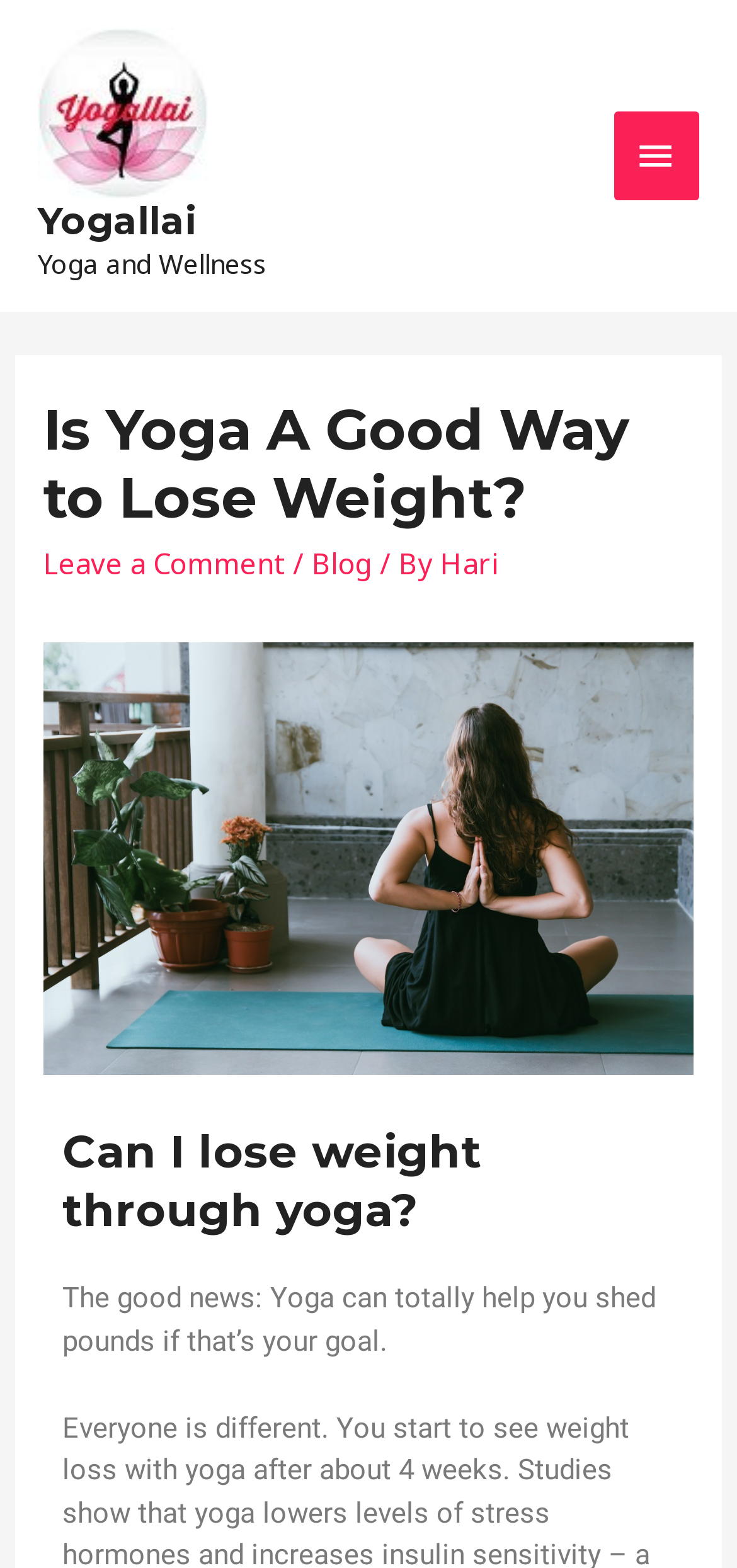Specify the bounding box coordinates (top-left x, top-left y, bottom-right x, bottom-right y) of the UI element in the screenshot that matches this description: Main Menu

[0.832, 0.071, 0.949, 0.128]